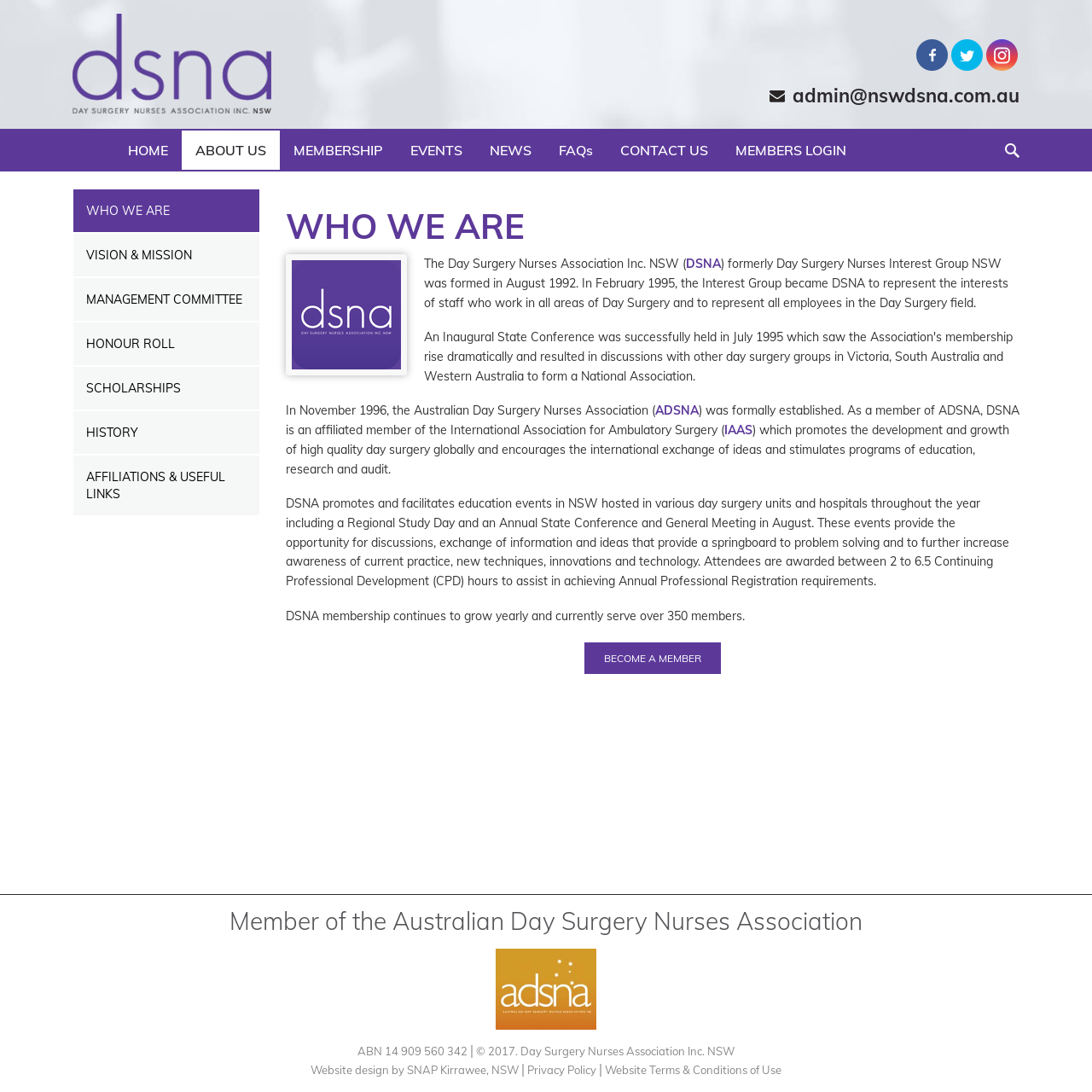Determine the bounding box coordinates of the clickable region to follow the instruction: "Search for something".

None